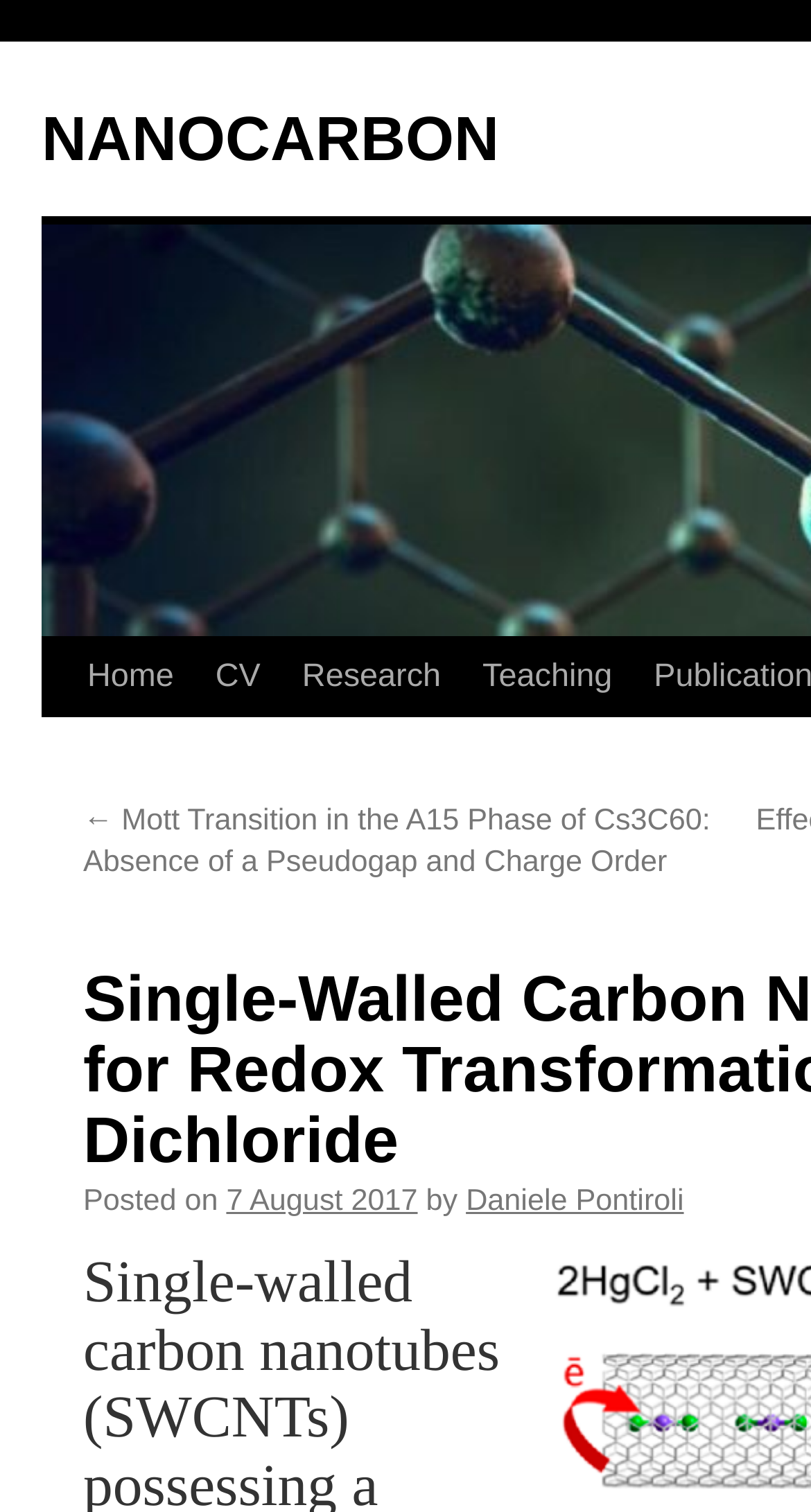Can you find the bounding box coordinates for the UI element given this description: "Español"? Provide the coordinates as four float numbers between 0 and 1: [left, top, right, bottom].

None